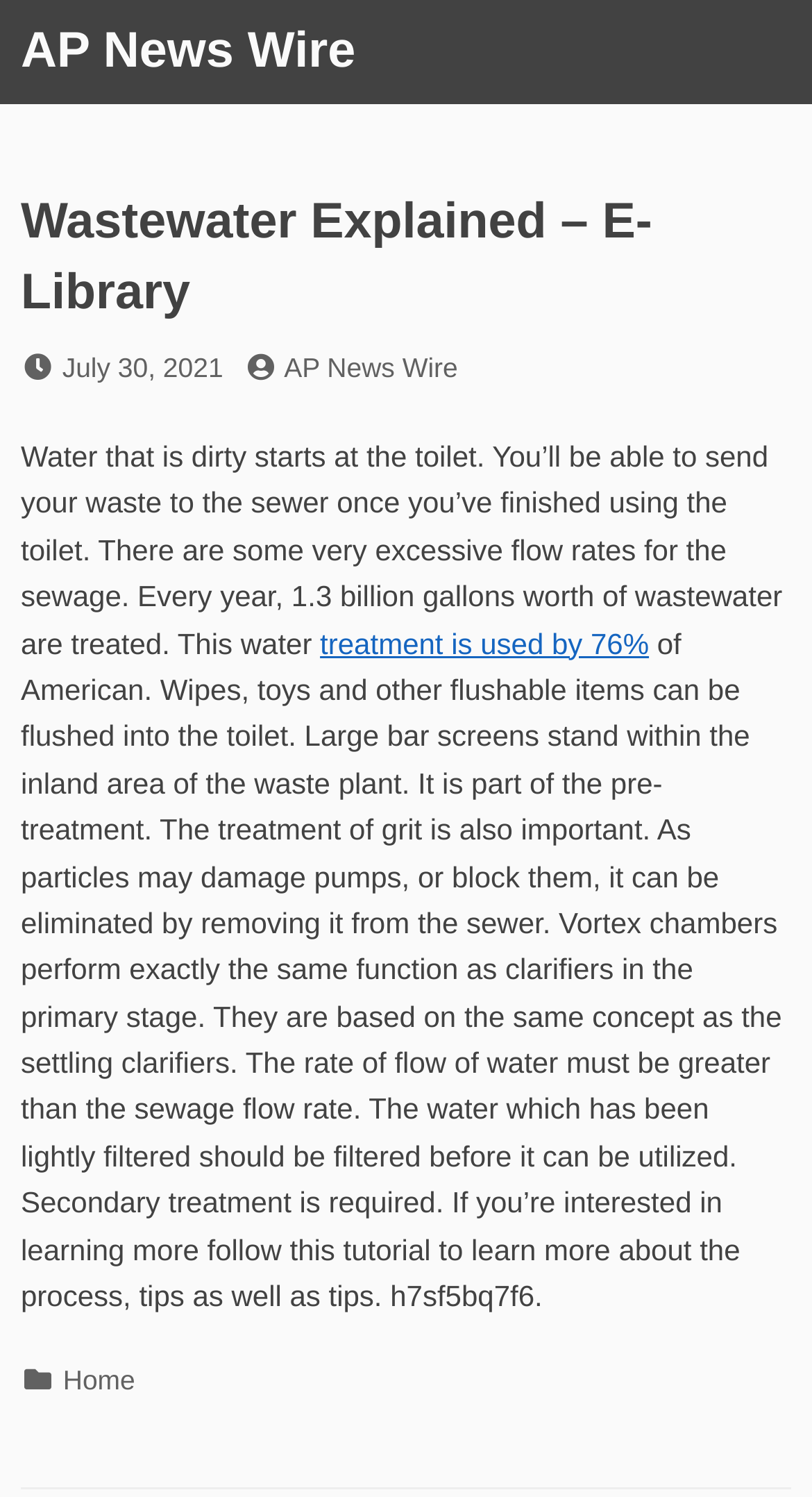Identify the bounding box coordinates for the UI element described as follows: Home. Use the format (top-left x, top-left y, bottom-right x, bottom-right y) and ensure all values are floating point numbers between 0 and 1.

[0.078, 0.909, 0.167, 0.938]